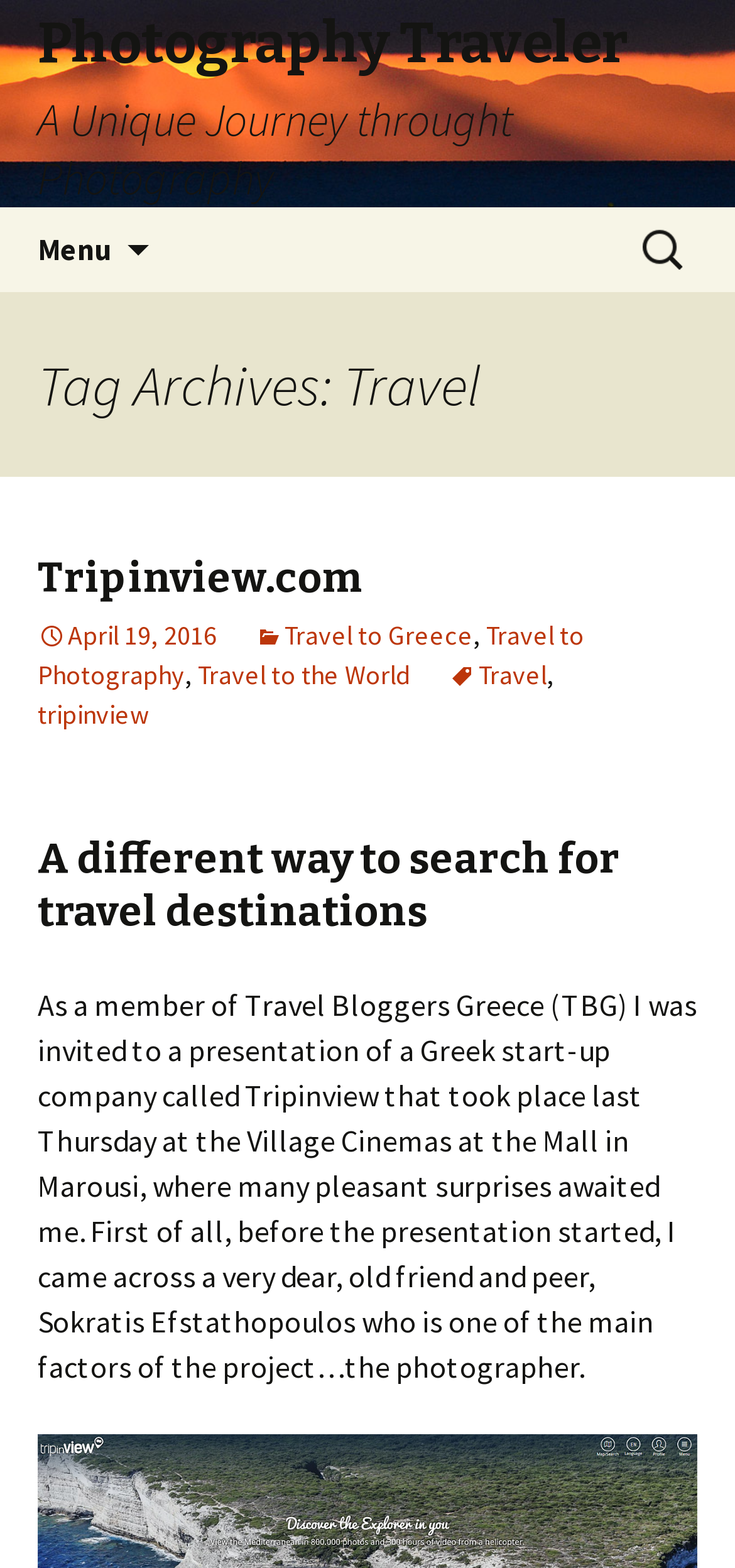Please find the bounding box coordinates of the clickable region needed to complete the following instruction: "Read the article about travel to Greece". The bounding box coordinates must consist of four float numbers between 0 and 1, i.e., [left, top, right, bottom].

[0.346, 0.394, 0.644, 0.415]